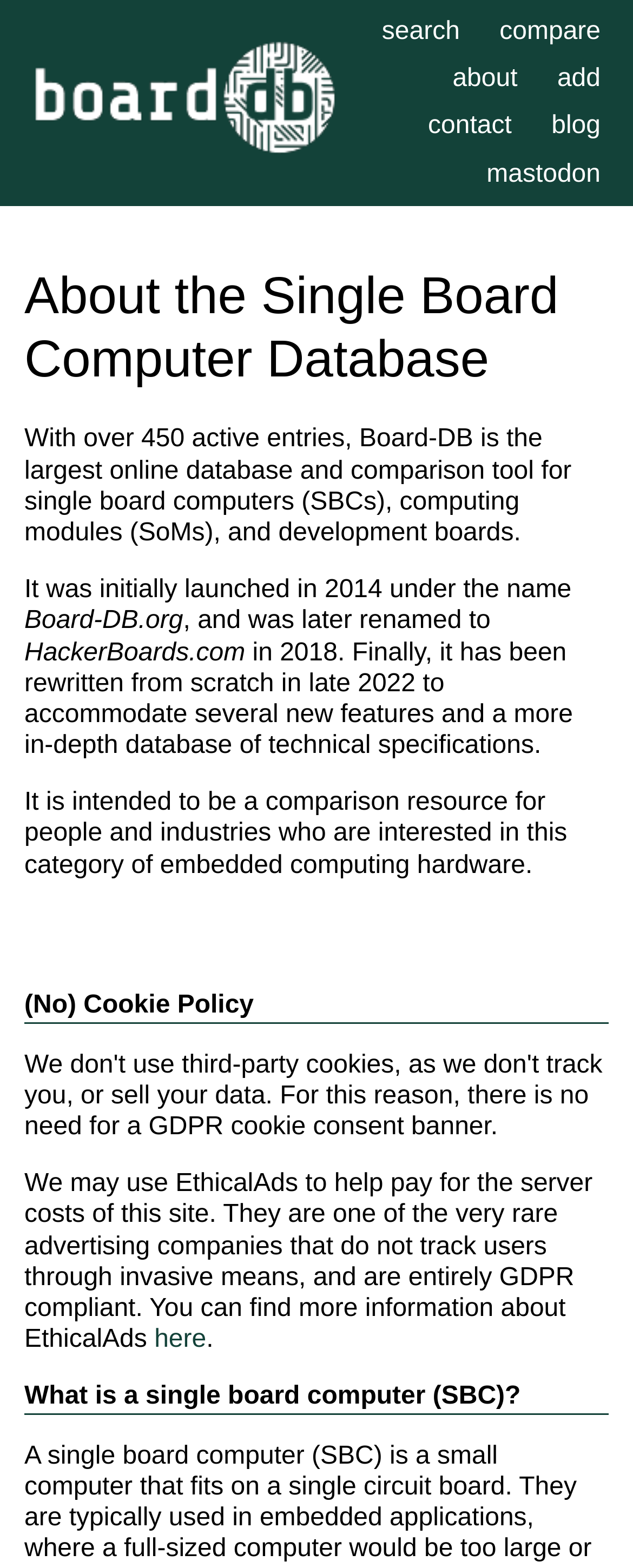Determine the bounding box coordinates of the clickable region to follow the instruction: "go to search page".

[0.578, 0.005, 0.752, 0.035]